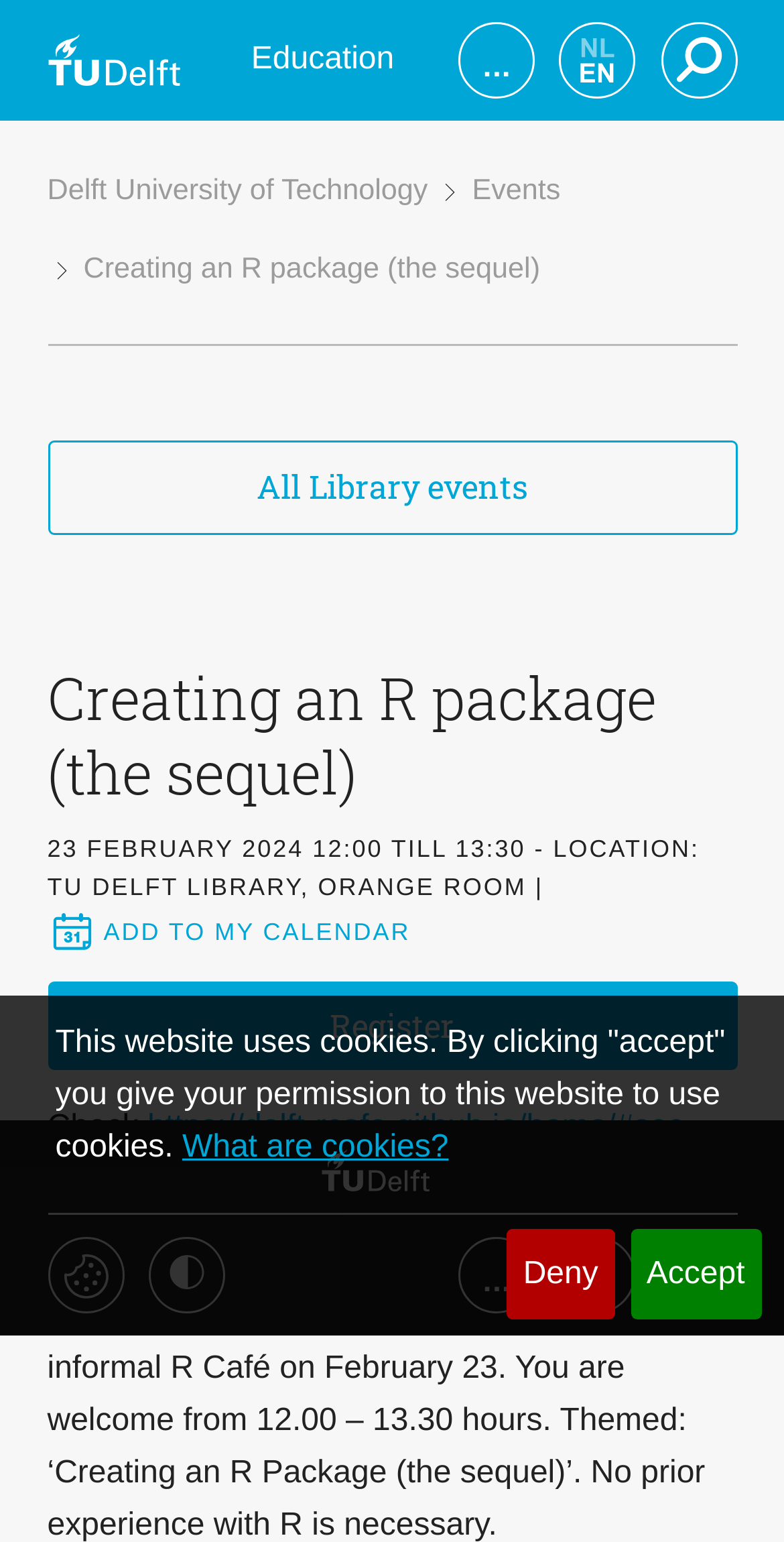Detail the various sections and features of the webpage.

This webpage is about creating an R package, specifically the sequel. At the top left corner, there is a link to the TU Delft homepage, accompanied by a small image of the TU Delft logo. Below this, there are three main navigation links: "Education", "Delft University of Technology", and "Events". 

On the top right side, there are three buttons: "… Menu", a search button with a magnifying glass icon, and a language switch button. 

The main content of the page is divided into two sections. The top section has a heading "Creating an R package (the sequel)" and provides event details, including the date, time, location, and a call-to-action button to add the event to a calendar. There is also a link to register for the event.

The bottom section has a link to check for current content and a link to the TU Delft homepage again, accompanied by another small image of the TU Delft logo. 

At the bottom of the page, there are several links and buttons, including "Cookie settings", "Activate high contrast", and a repeat of the navigation buttons from the top right side.